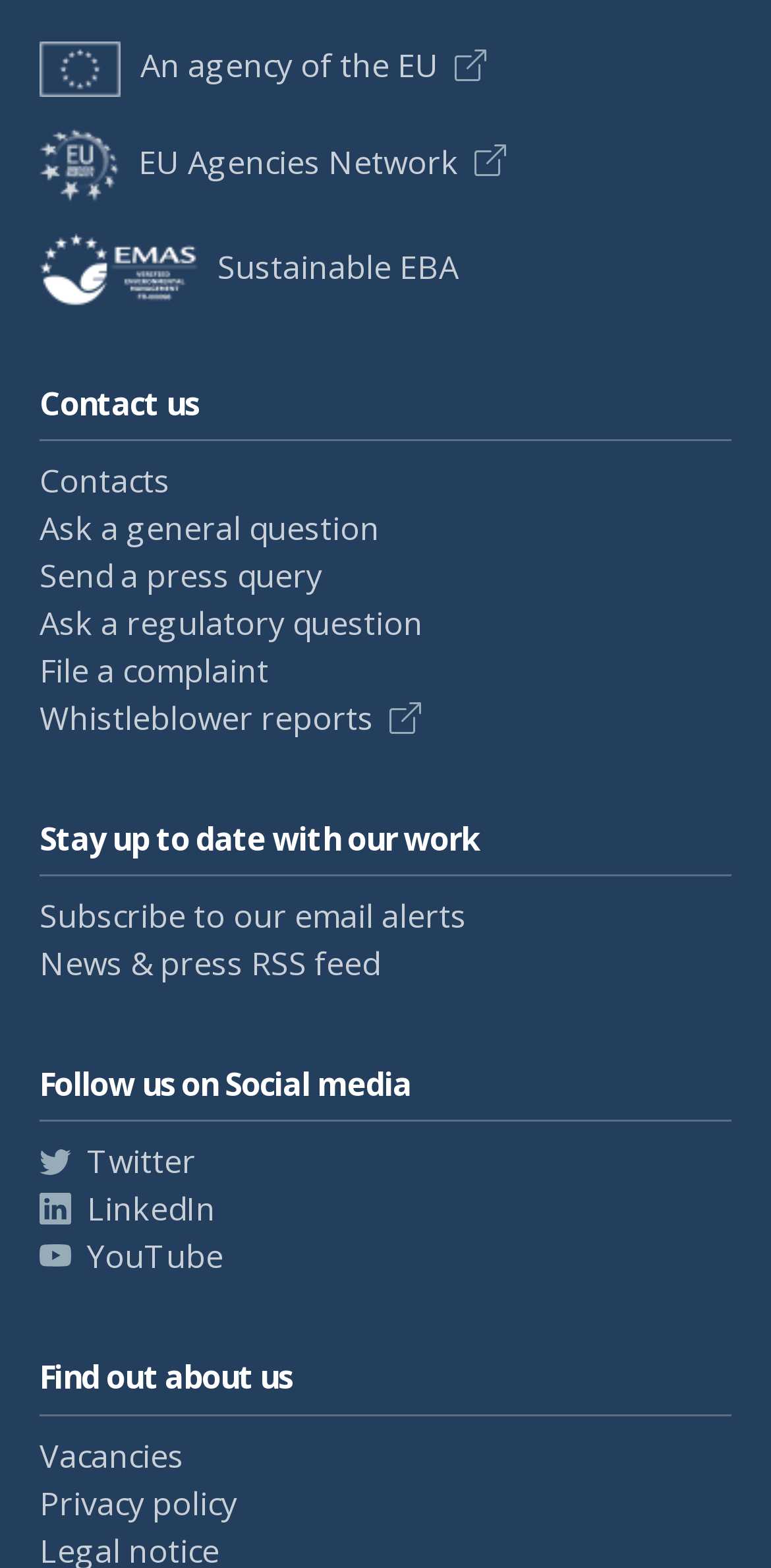Please specify the coordinates of the bounding box for the element that should be clicked to carry out this instruction: "Follow us on Twitter". The coordinates must be four float numbers between 0 and 1, formatted as [left, top, right, bottom].

[0.051, 0.727, 0.254, 0.755]